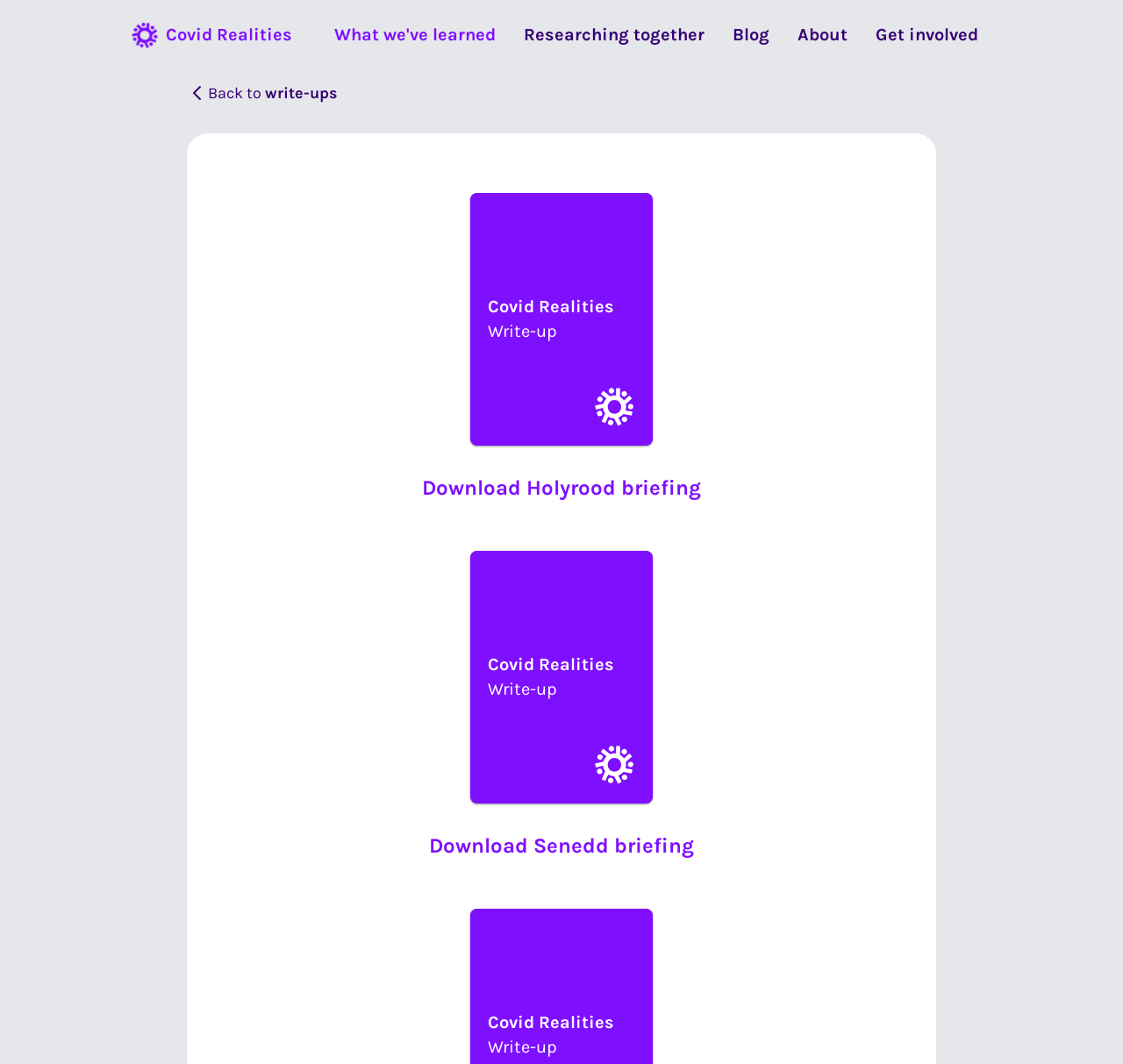Craft a detailed narrative of the webpage's structure and content.

The webpage is about "Researching ethically at a time of global crisis: lessons and challenges - Covid Realities". At the top left, there is a link to "Covid Realities" accompanied by a small image. Below this, there is a row of five links: "What we've learned", "Researching together", "Blog", "About", and "Get involved", which are evenly spaced and aligned horizontally.

On the right side of the page, there is a link "Back to write-ups" with a small image next to it. Below this, there are two prominent links: "Covid Realities Write-up Download Holyrood briefing" and "Covid Realities Write-up Download Senedd briefing", which take up a significant portion of the page. Each of these links has an image associated with it, positioned to the right of the link text. The images are relatively large and appear to be icons or logos.

The webpage appears to be a resource page for Covid Realities, providing access to various write-ups, briefings, and other related content. The layout is organized, with clear headings and concise text, making it easy to navigate.